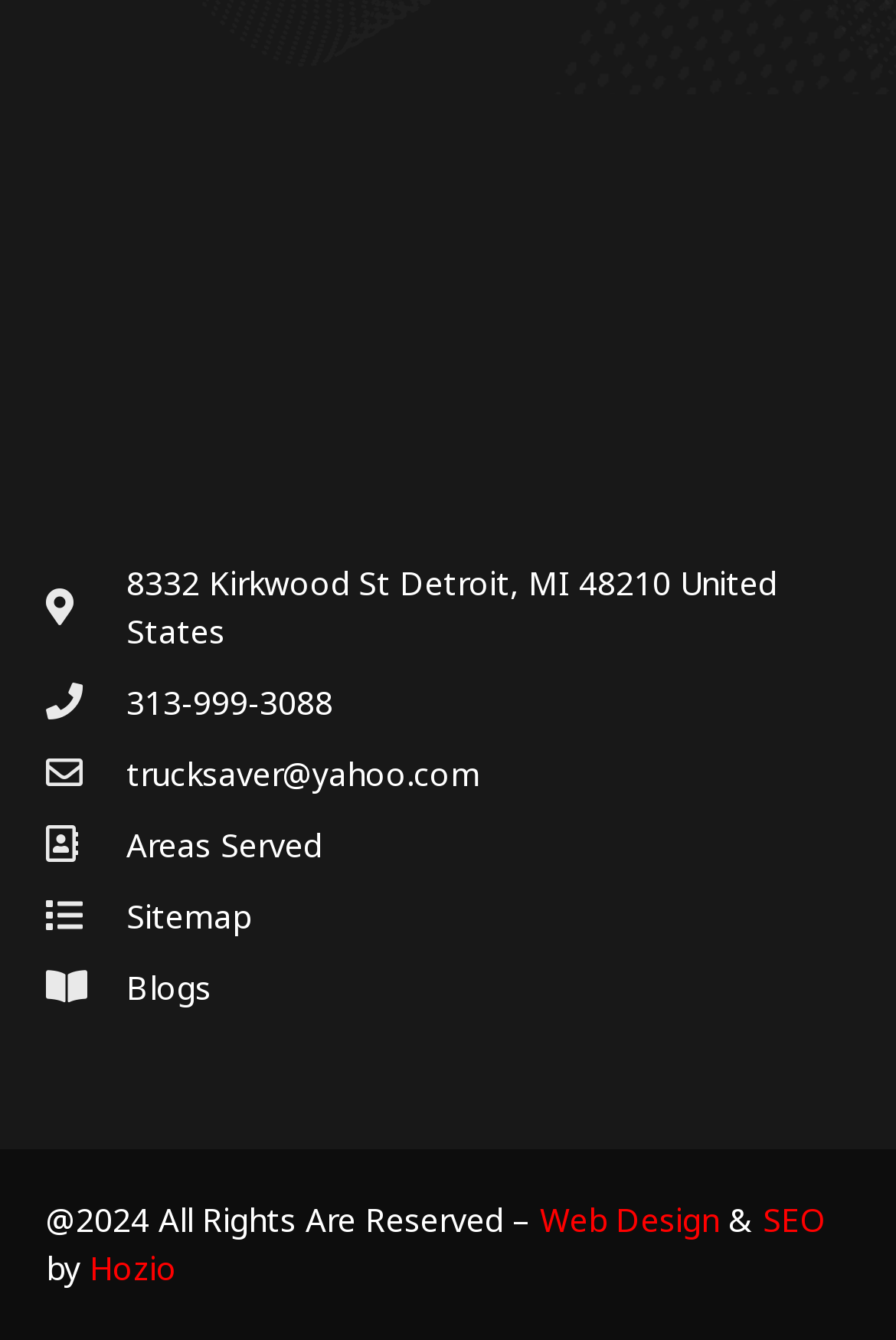How many links are there in the footer section?
Using the screenshot, give a one-word or short phrase answer.

7